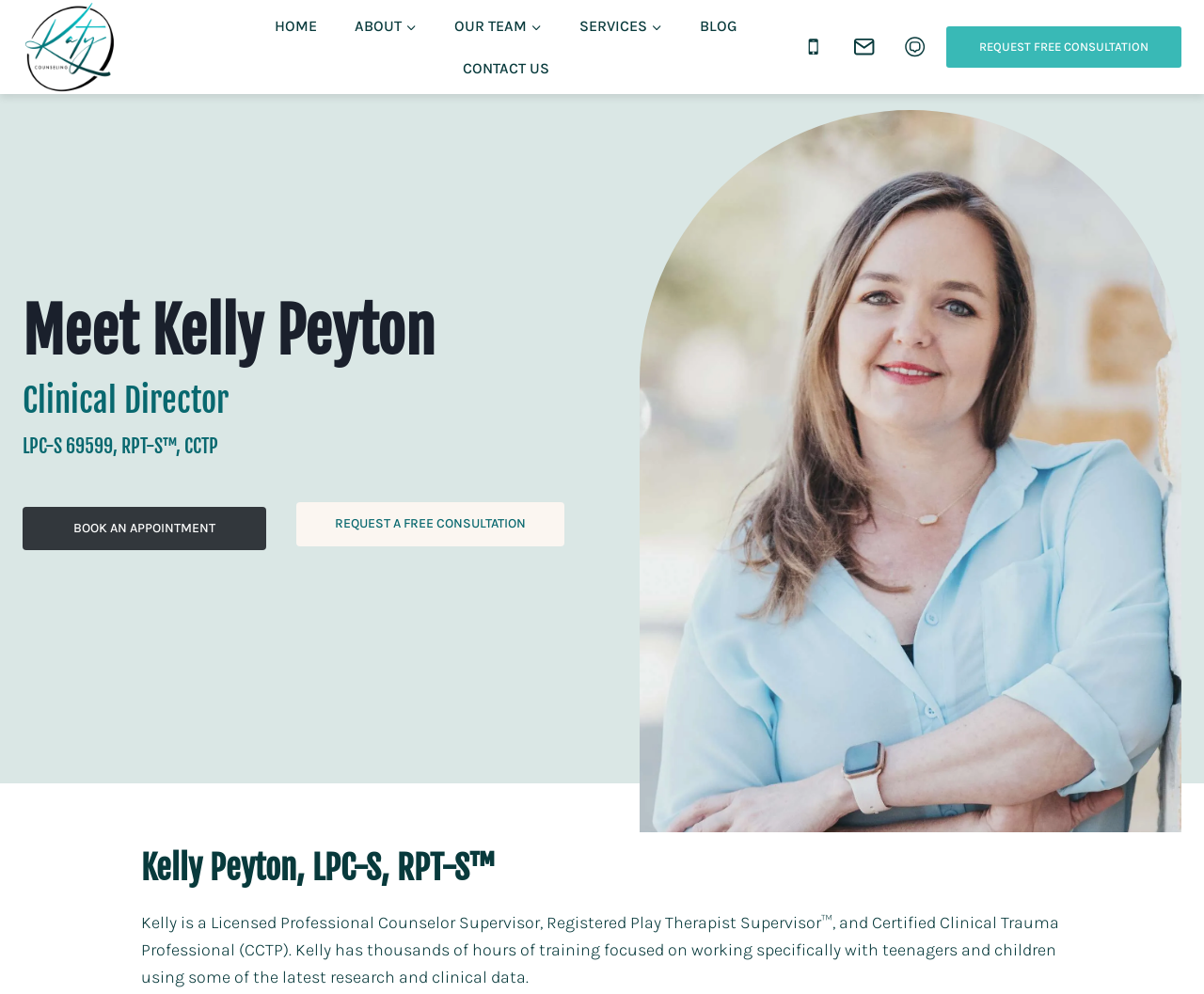Construct a comprehensive caption that outlines the webpage's structure and content.

The webpage is about Kelly Peyton, a Licensed Professional Counselor Supervisor (LPC-S) and Clinical Director at Katy Counseling. At the top left corner, there is a link to Katy Counseling, accompanied by an image with the same name. Below this, there is a primary navigation menu with links to HOME, ABOUT, OUR TEAM, SERVICES, BLOG, and CONTACT US.

On the right side of the navigation menu, there are three links: Call, Email, and Text, each accompanied by a corresponding image. Below these links, there is a prominent call-to-action button, REQUEST FREE CONSULTATION.

The main content of the webpage is divided into two sections. On the left side, there is a section about Kelly Peyton, with three headings: Meet Kelly Peyton, Clinical Director, and LPC-S 69599, RPT-S™, CCTP. Below these headings, there are two links: BOOK AN APPOINTMENT and REQUEST A FREE CONSULTATION.

On the right side, there is a large figure that takes up most of the space, containing an image of Kelly Peyton, a counselor to children and teens in Katy, TX. Above this image, there is a heading with Kelly's name and credentials. Below the image, there is a paragraph of text that describes Kelly's qualifications and experience, including her training and expertise in working with teenagers and children.

At the bottom of the page, there is a notice that states "*We Are Not In Network With Insurance".